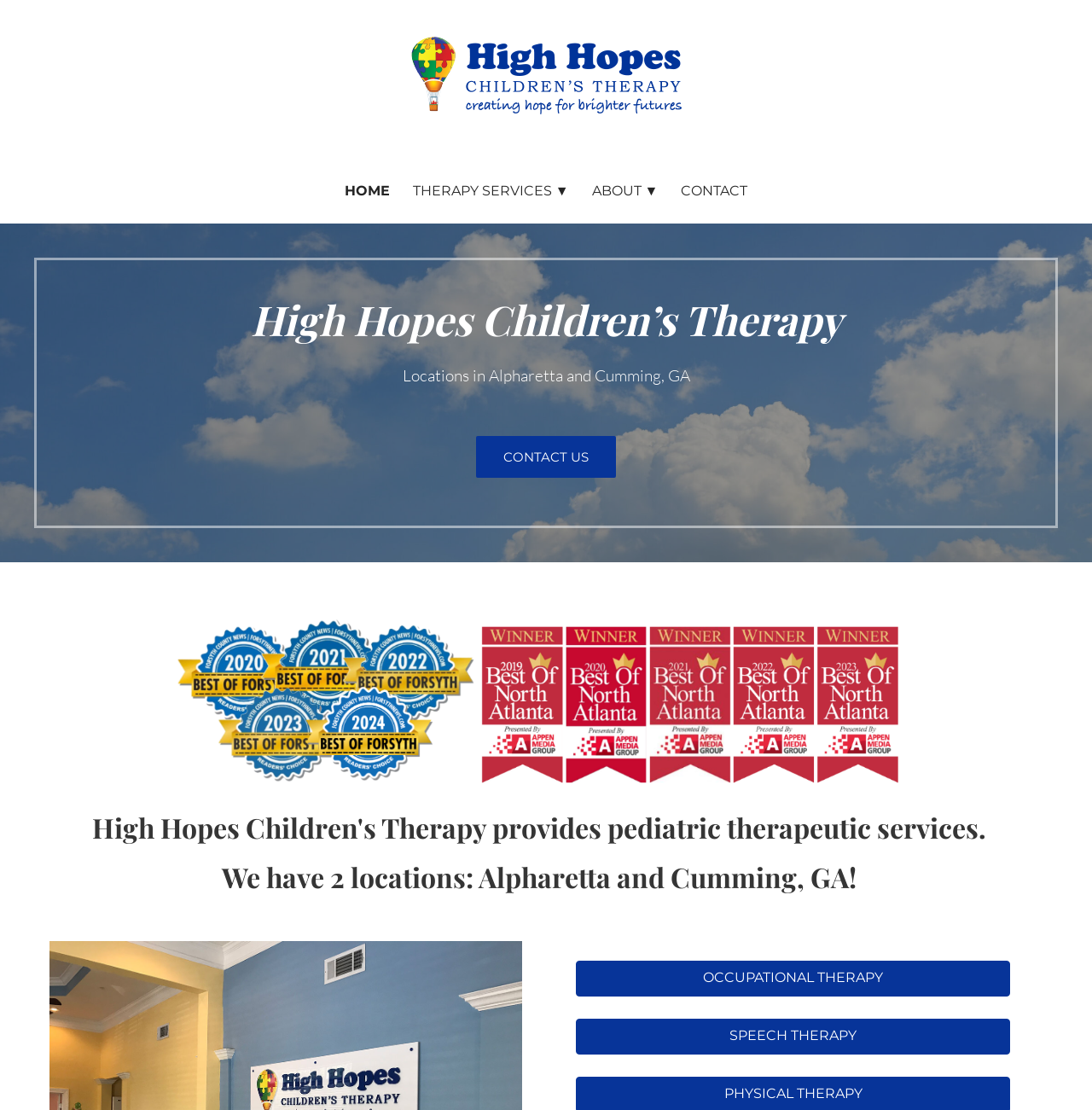Observe the image and answer the following question in detail: What is the name of the therapy service?

The name of the therapy service can be found in the top-left corner of the webpage, where it says 'High Hopes Therapy' in a heading element.